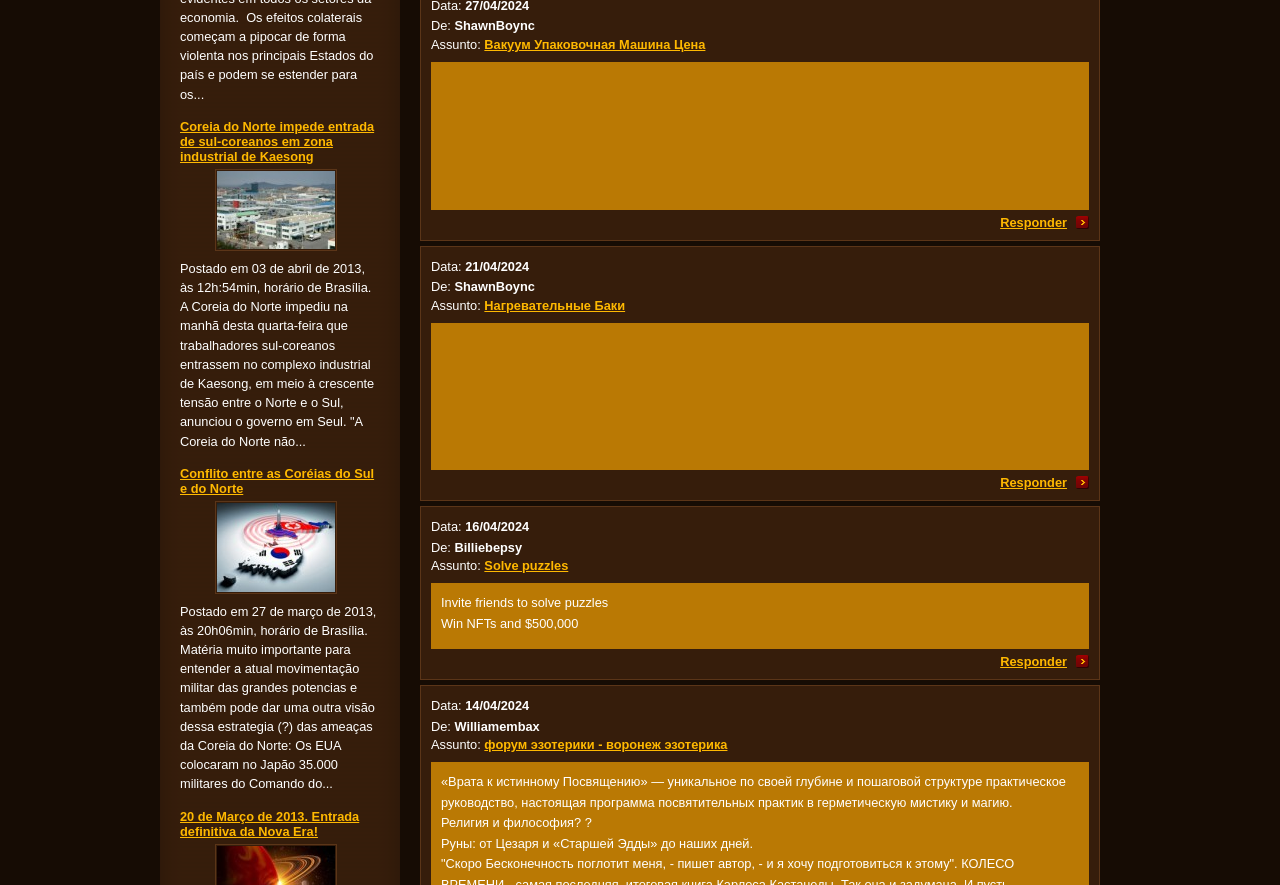Determine the bounding box coordinates of the clickable element necessary to fulfill the instruction: "Respond to the post 'Assunto: Нагревательные Баки'". Provide the coordinates as four float numbers within the 0 to 1 range, i.e., [left, top, right, bottom].

[0.781, 0.537, 0.851, 0.554]